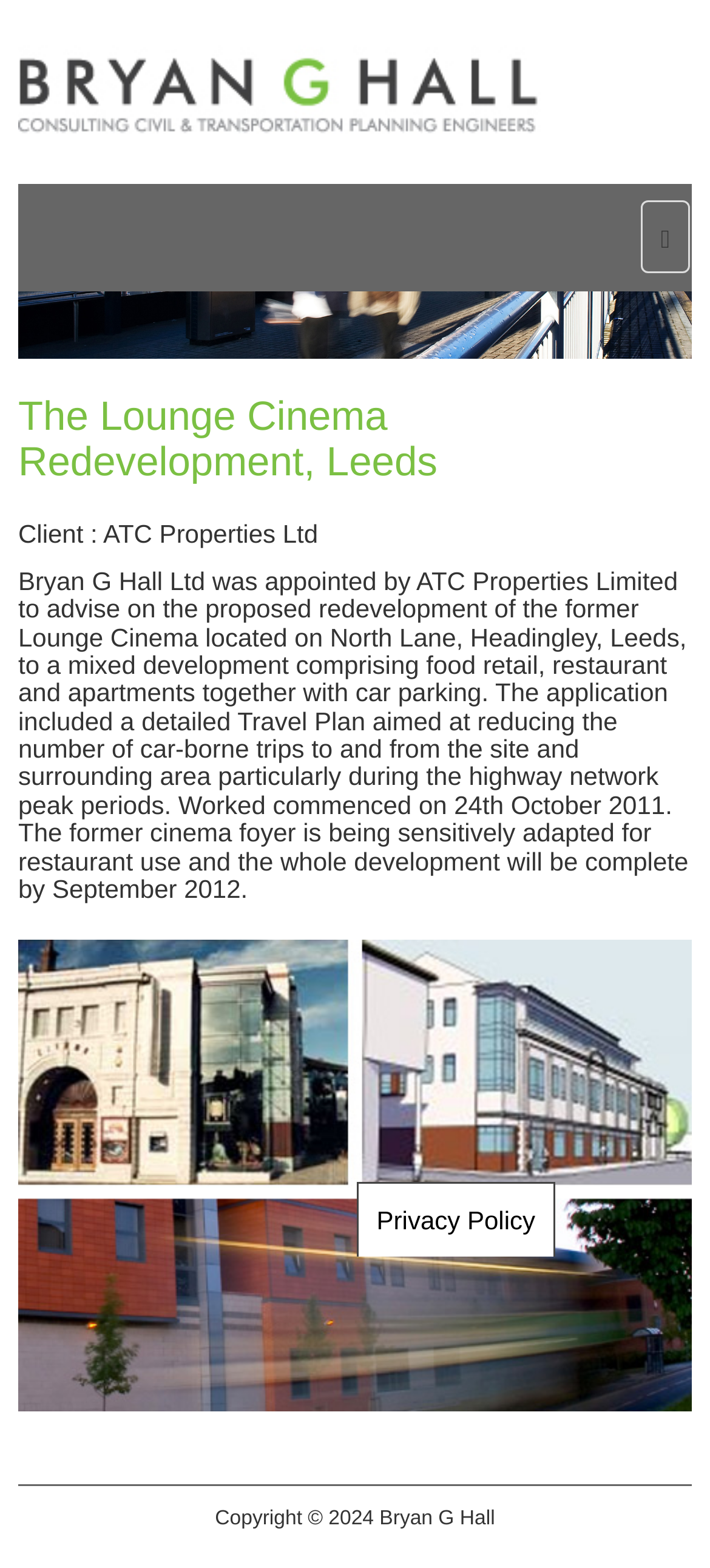Can you extract the primary headline text from the webpage?

The Lounge Cinema Redevelopment, Leeds